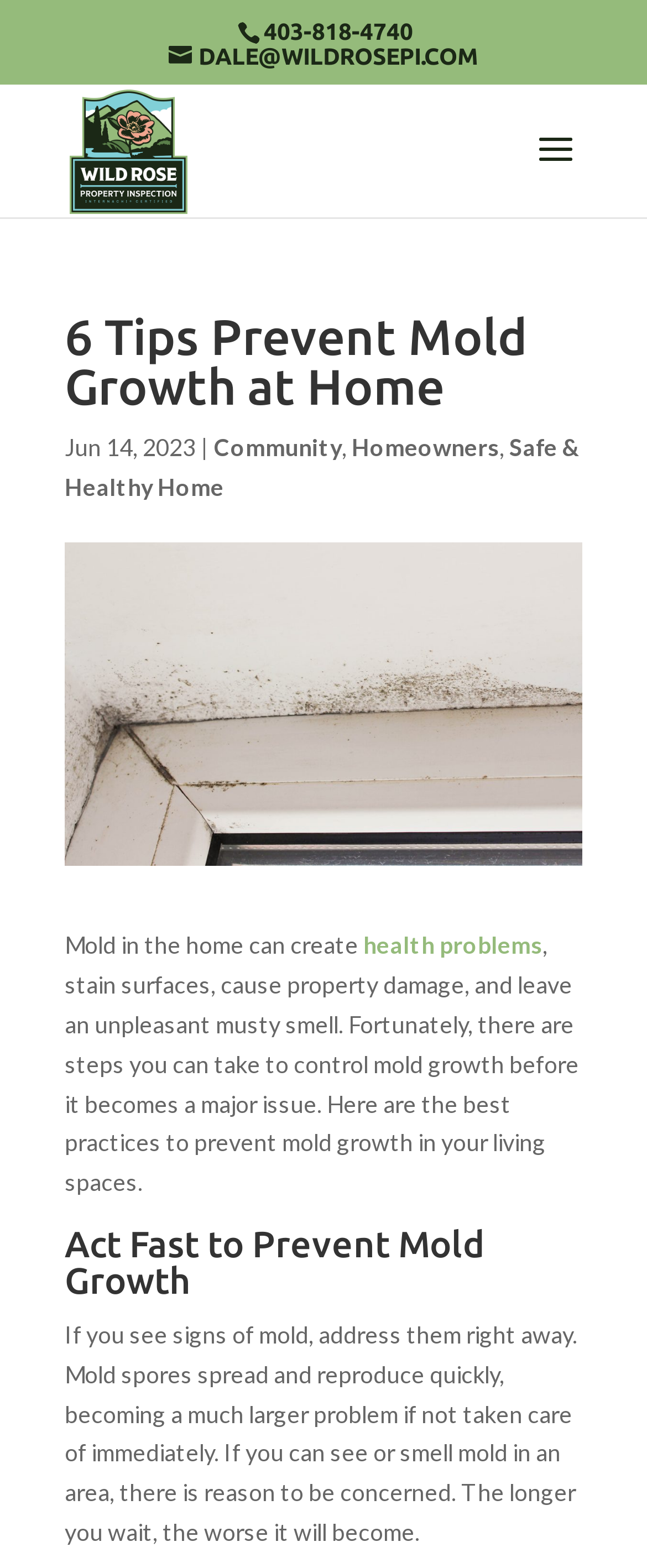Locate the bounding box of the user interface element based on this description: "November 2022".

None